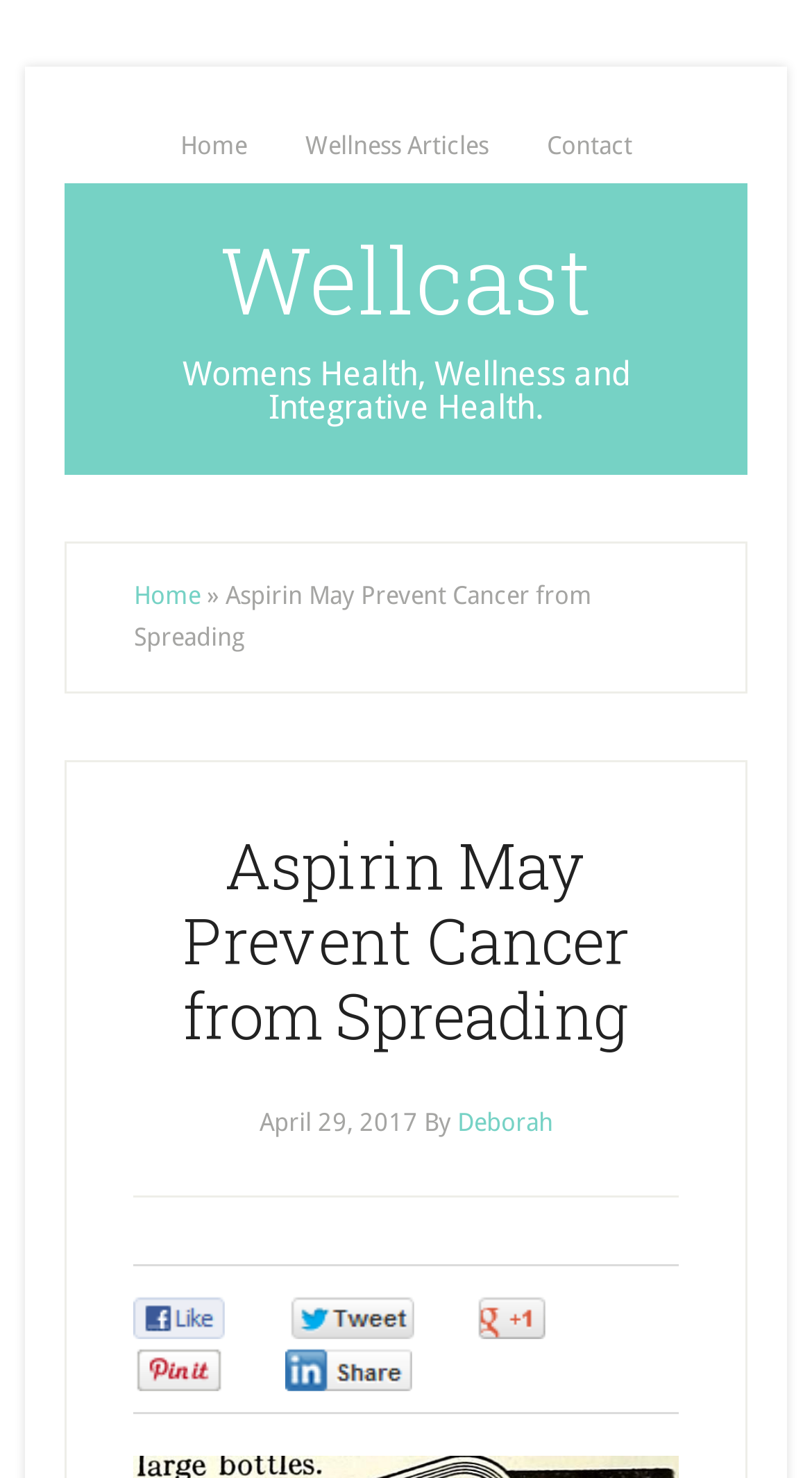How many links are there at the bottom of the page?
Provide a short answer using one word or a brief phrase based on the image.

4